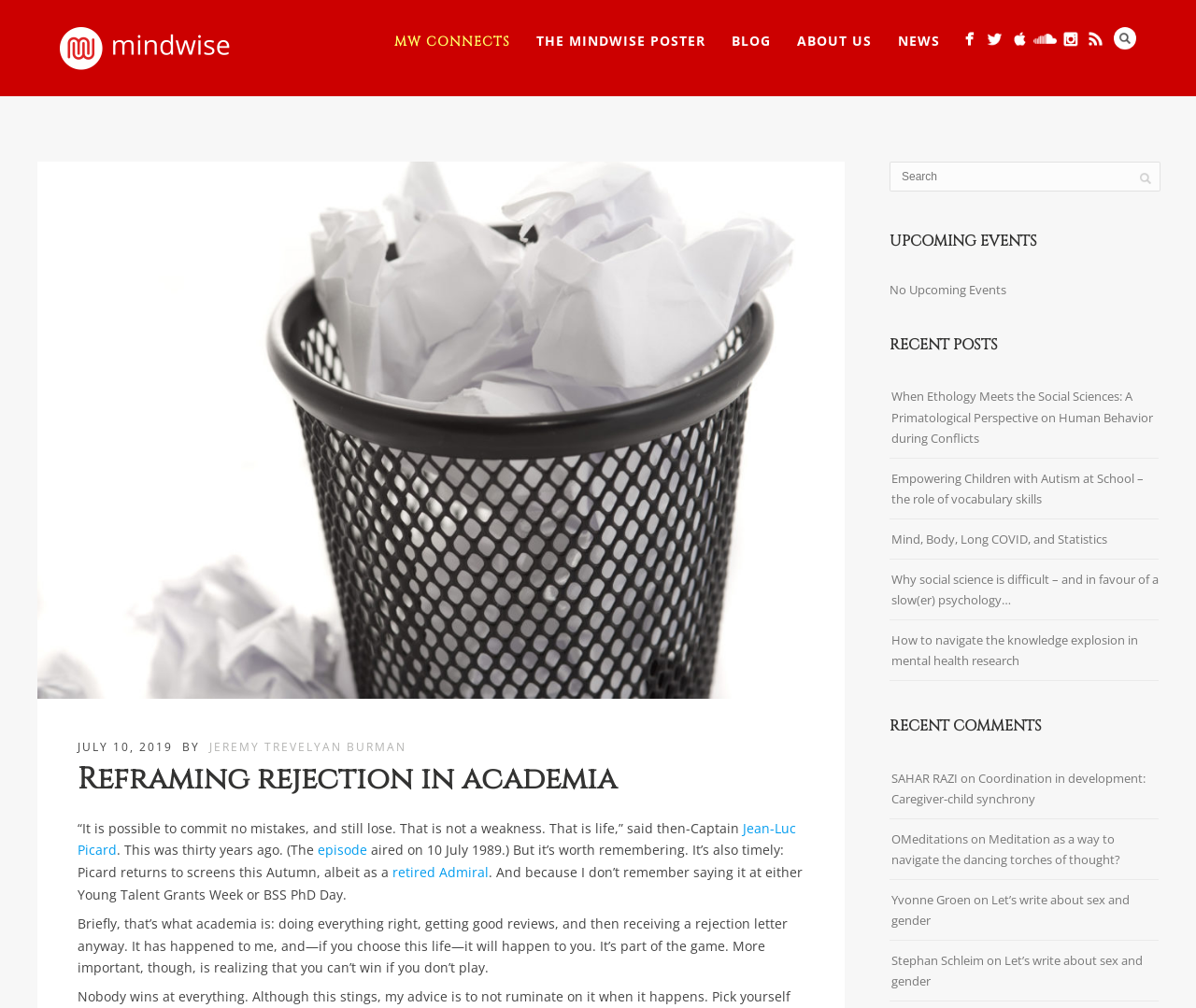Respond with a single word or phrase:
What is the date of the article?

JULY 10, 2019